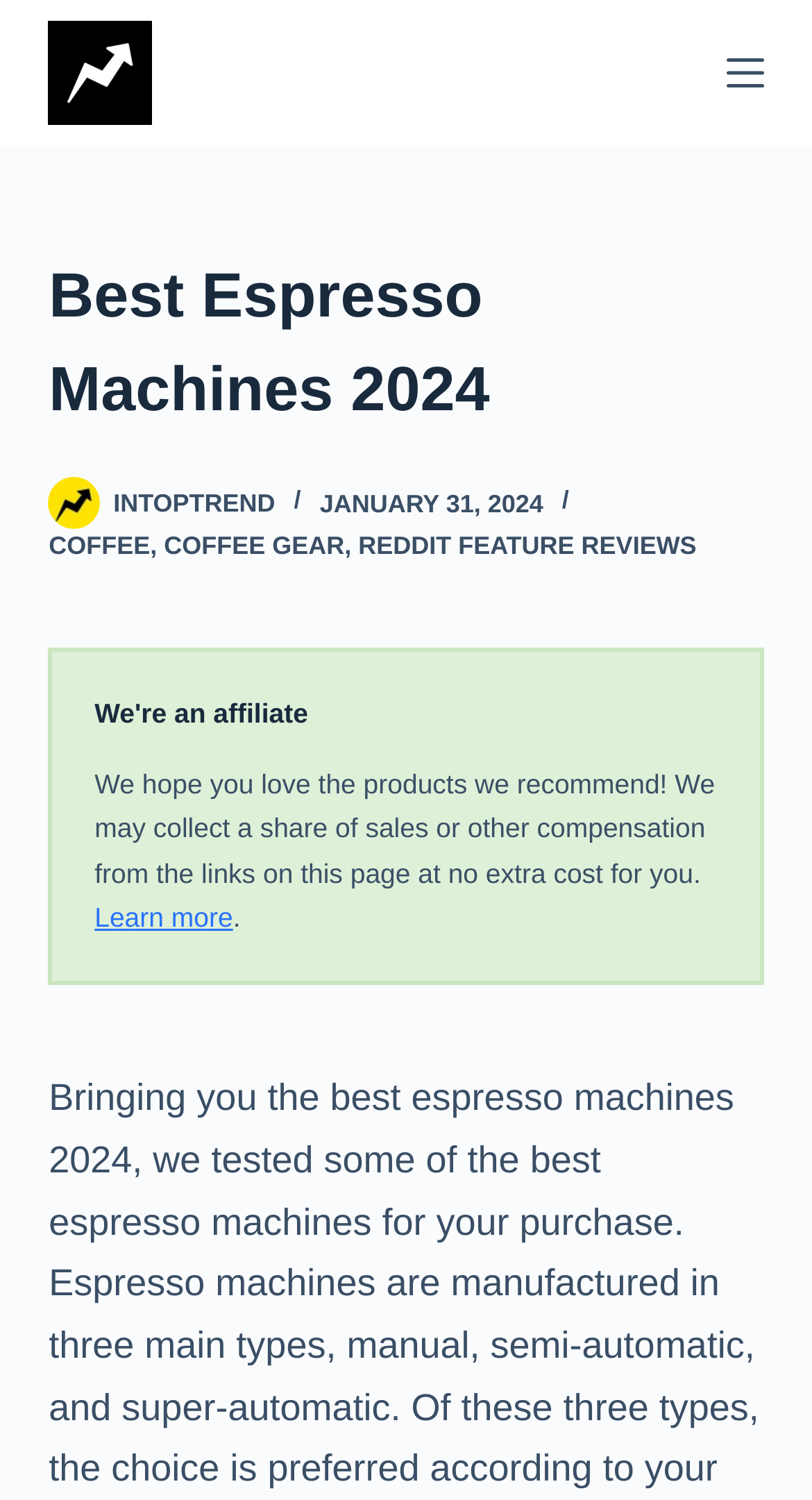Please give the bounding box coordinates of the area that should be clicked to fulfill the following instruction: "Click the 'Menu' button". The coordinates should be in the format of four float numbers from 0 to 1, i.e., [left, top, right, bottom].

[0.894, 0.036, 0.94, 0.061]